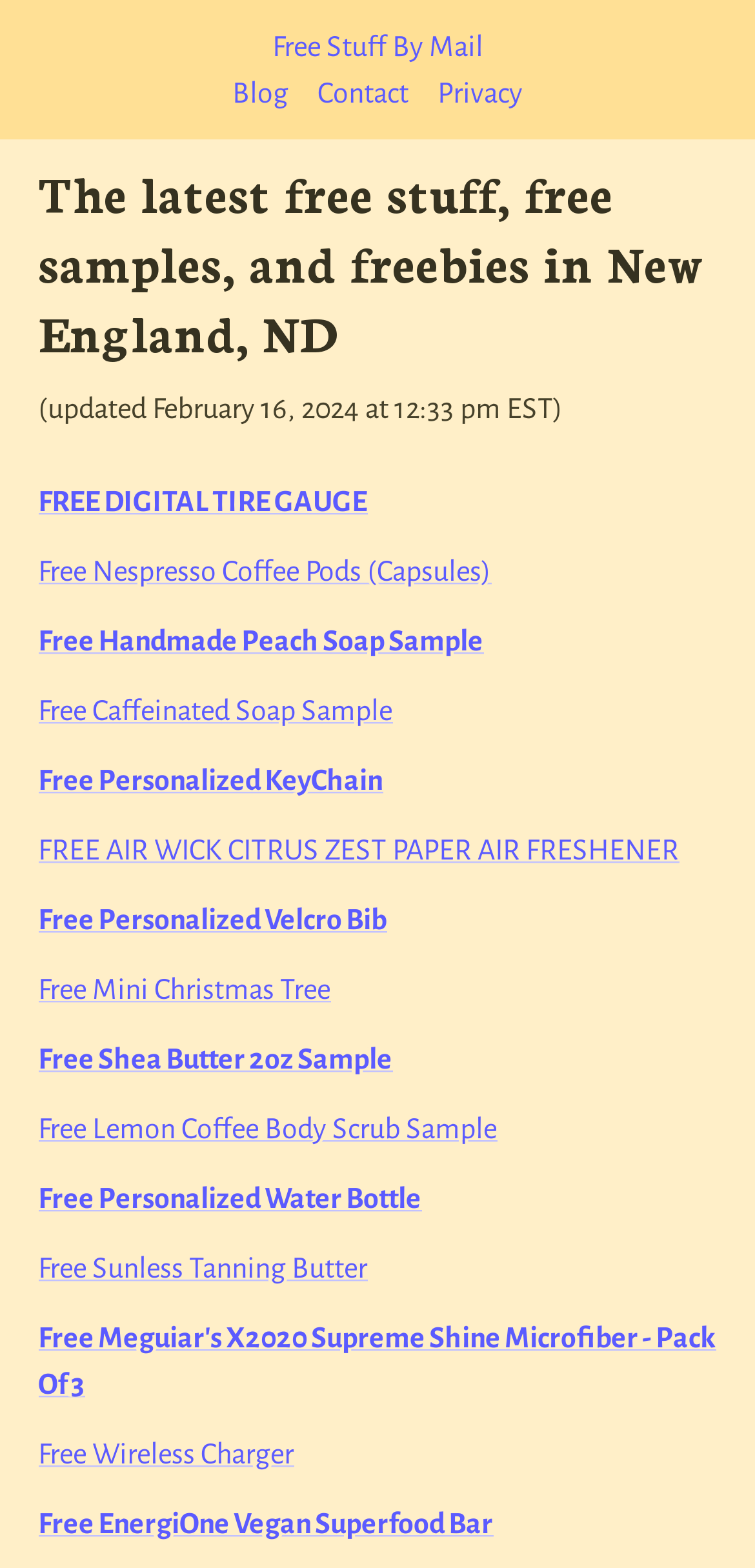Please identify the primary heading on the webpage and return its text.

The latest free stuff, free samples, and freebies in New England, ND